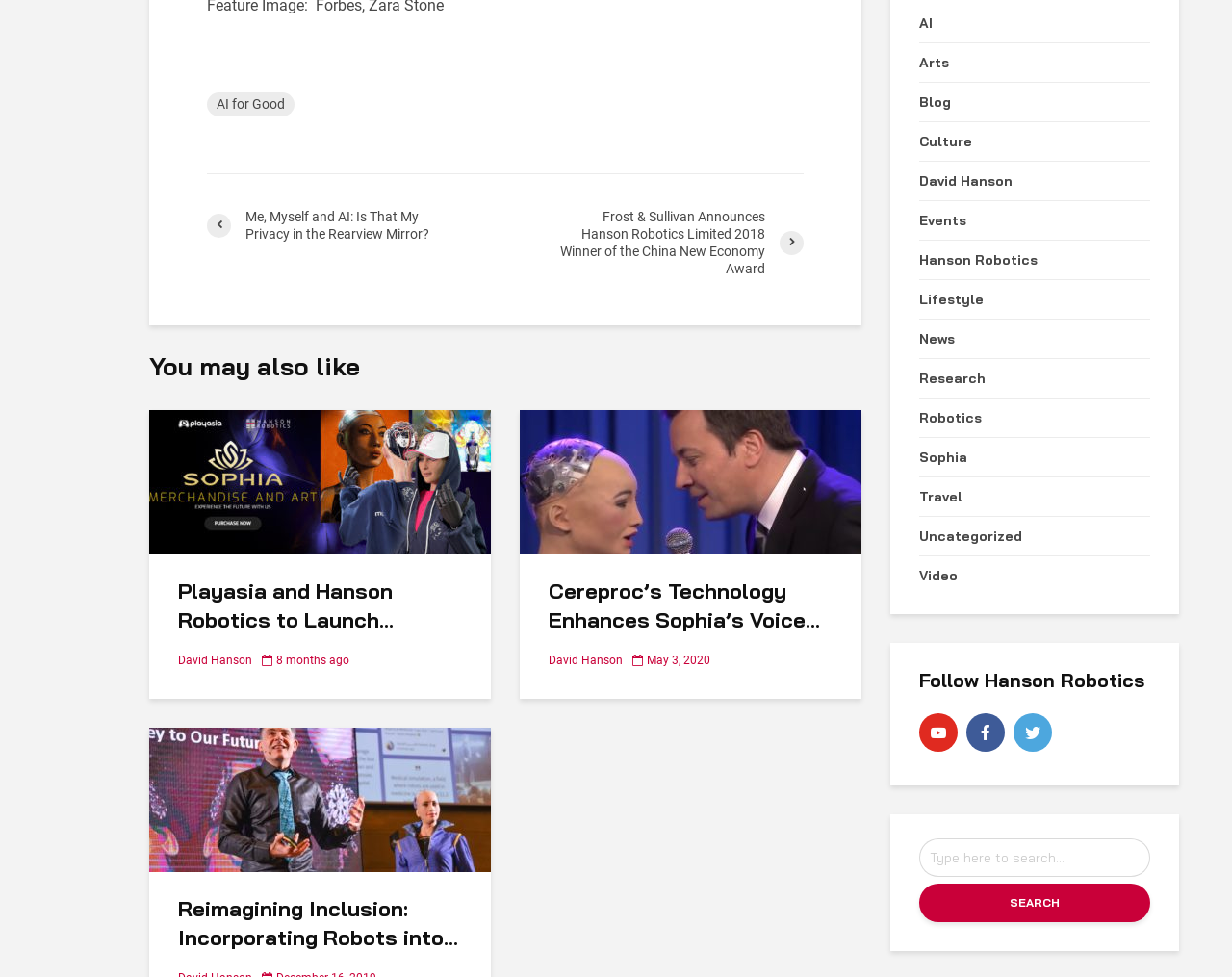Locate the bounding box coordinates of the element's region that should be clicked to carry out the following instruction: "Follow Hanson Robotics on YouTube". The coordinates need to be four float numbers between 0 and 1, i.e., [left, top, right, bottom].

[0.746, 0.73, 0.777, 0.77]